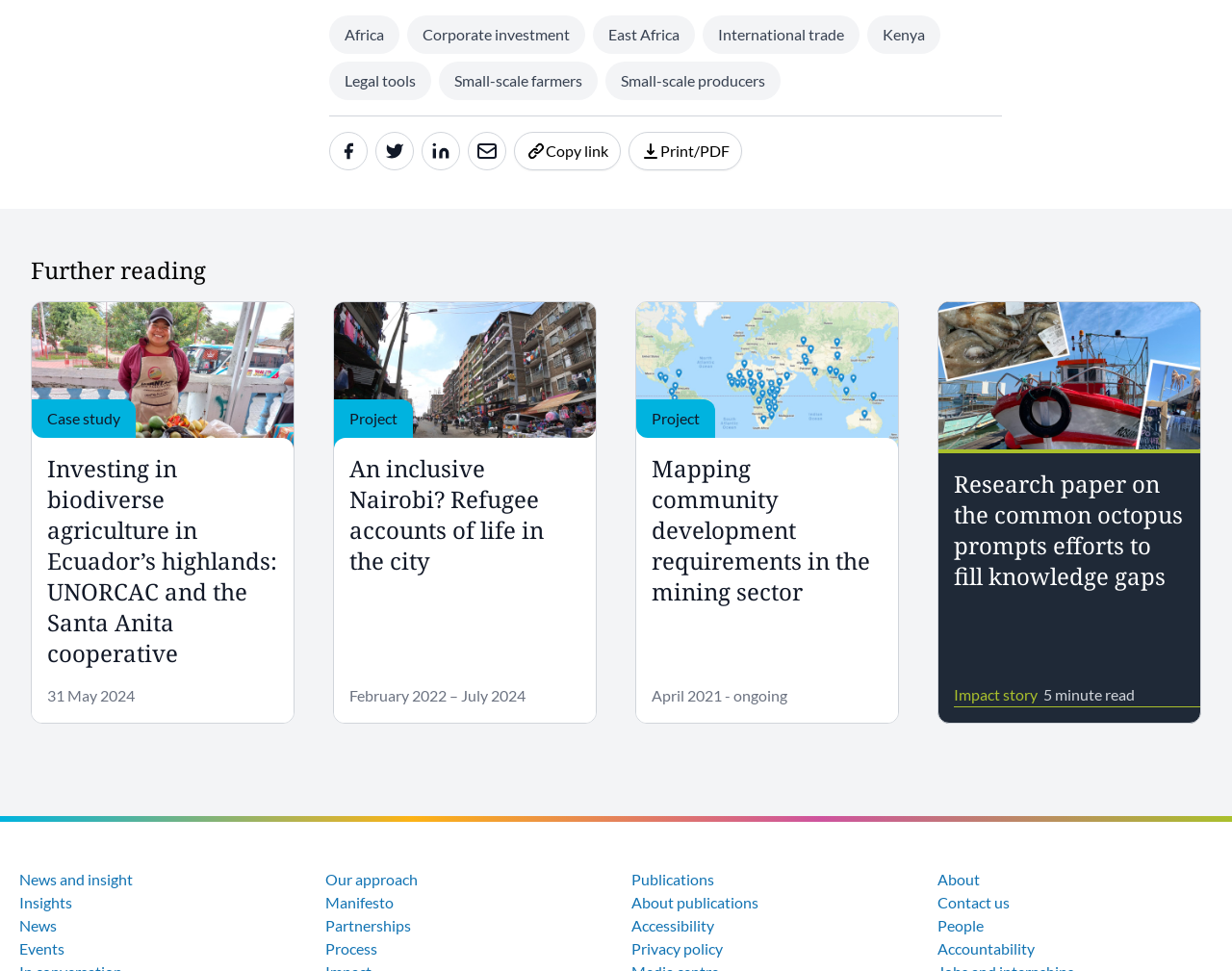Please identify the bounding box coordinates of the region to click in order to complete the given instruction: "View project on mapping community development requirements in the mining sector". The coordinates should be four float numbers between 0 and 1, i.e., [left, top, right, bottom].

[0.516, 0.31, 0.73, 0.745]